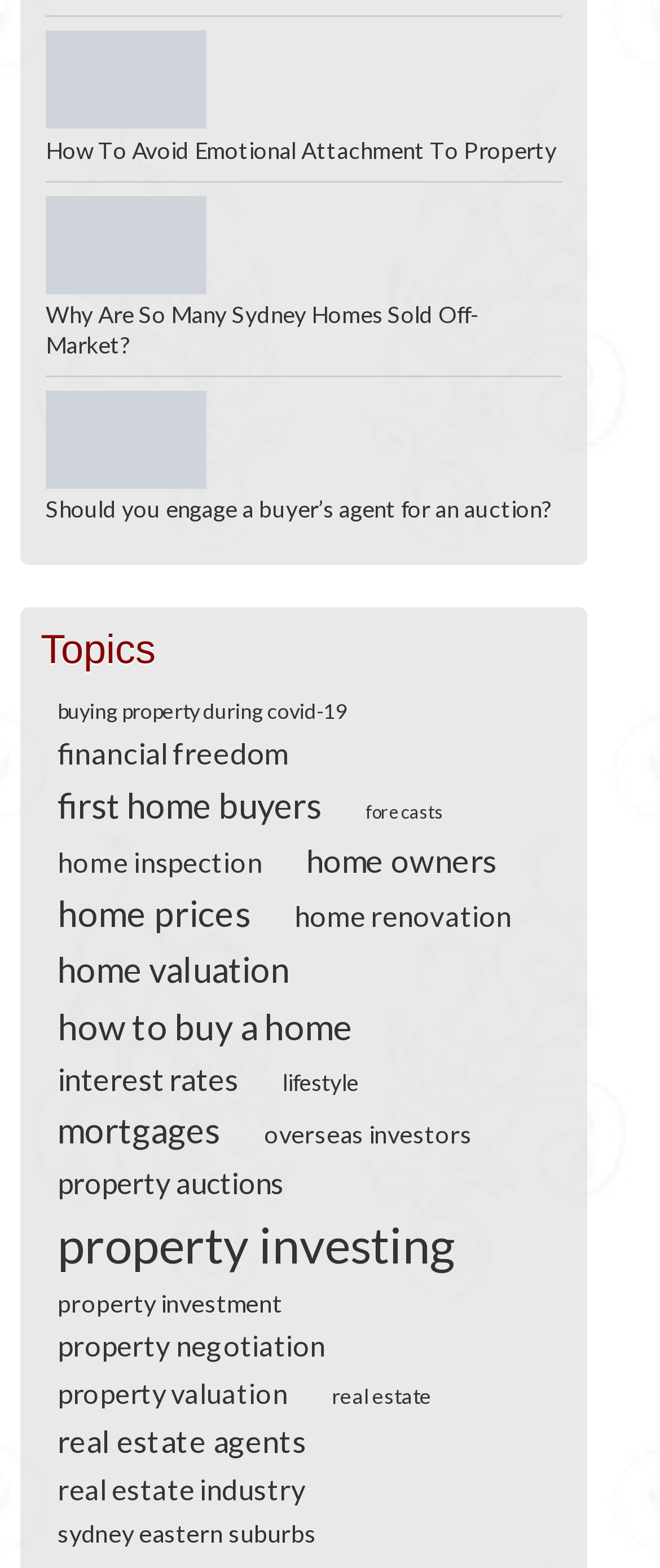Respond to the question below with a single word or phrase: What is the topic of the link at the bottom of the page?

sydney eastern suburbs